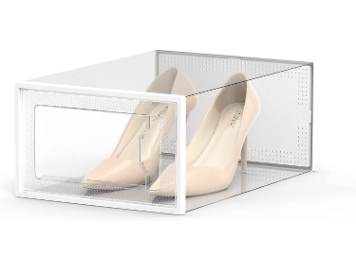Please give a concise answer to this question using a single word or phrase: 
How many shoe storage boxes are included in the product?

12